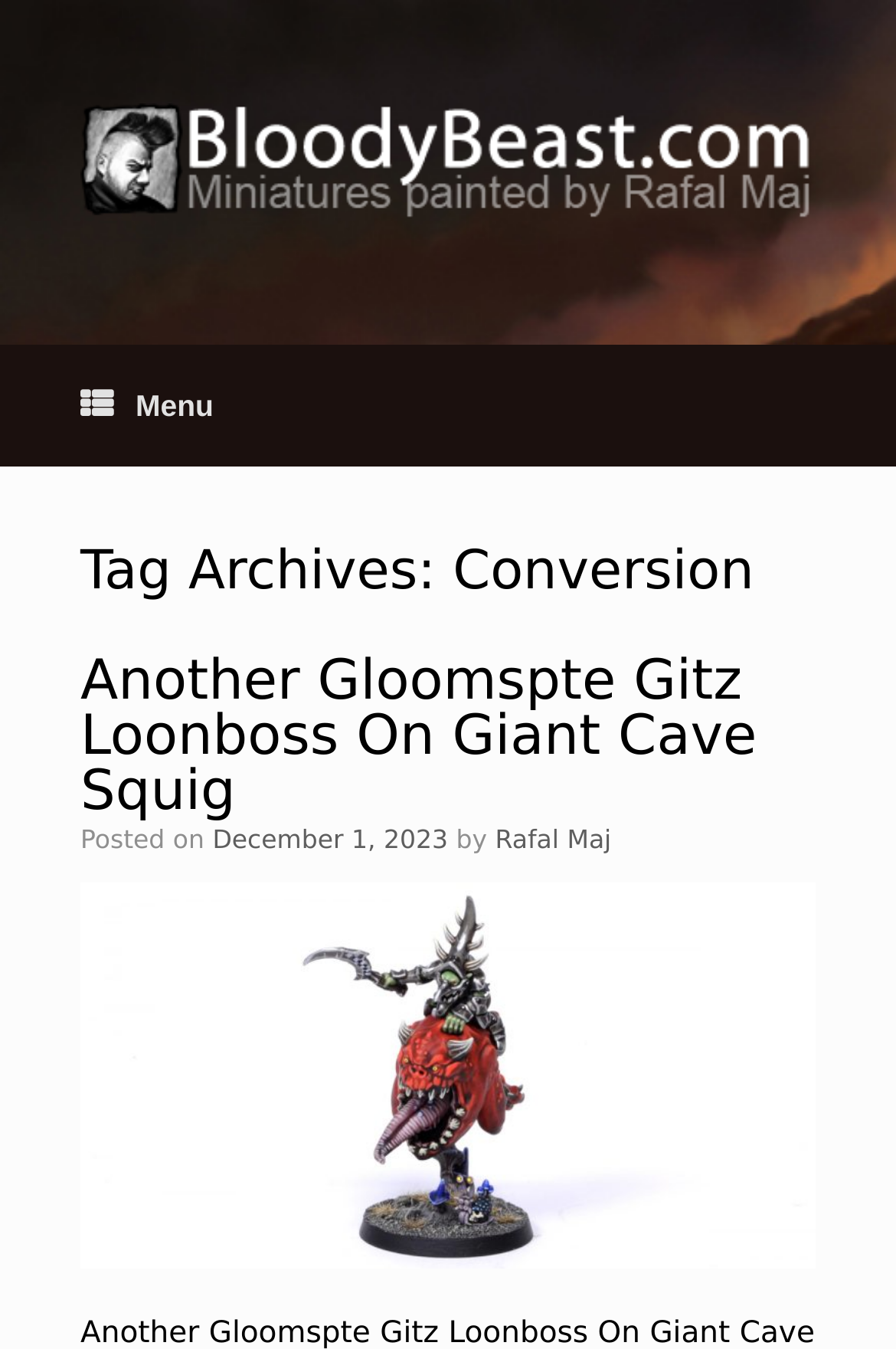Write an extensive caption that covers every aspect of the webpage.

The webpage is about the topic of "Conversion" on the website BloodyBeast.com. At the top left corner, there is a logo of BloodyBeast.com, which is an image linked to the website's homepage. Next to the logo, there is a menu icon represented by a hamburger symbol.

Below the logo and menu icon, there is a header section that spans the entire width of the page. The main heading in this section reads "Tag Archives: Conversion", indicating that the page is an archive of posts related to the topic of conversion.

Further down, there is another section that contains a list of articles or posts. The first post is titled "Another Gloomspte Gitz Loonboss On Giant Cave Squig", which is a heading that takes up most of the width of the page. Below the title, there is a link to the same post, followed by the text "Posted on" and a link to the date "December 1, 2023". The date is also marked as a time element. The author of the post, "Rafal Maj", is credited below the date.

There are no other images on the page besides the logo, and the layout is dominated by text elements. The overall structure of the page is simple and easy to navigate, with clear headings and concise text.